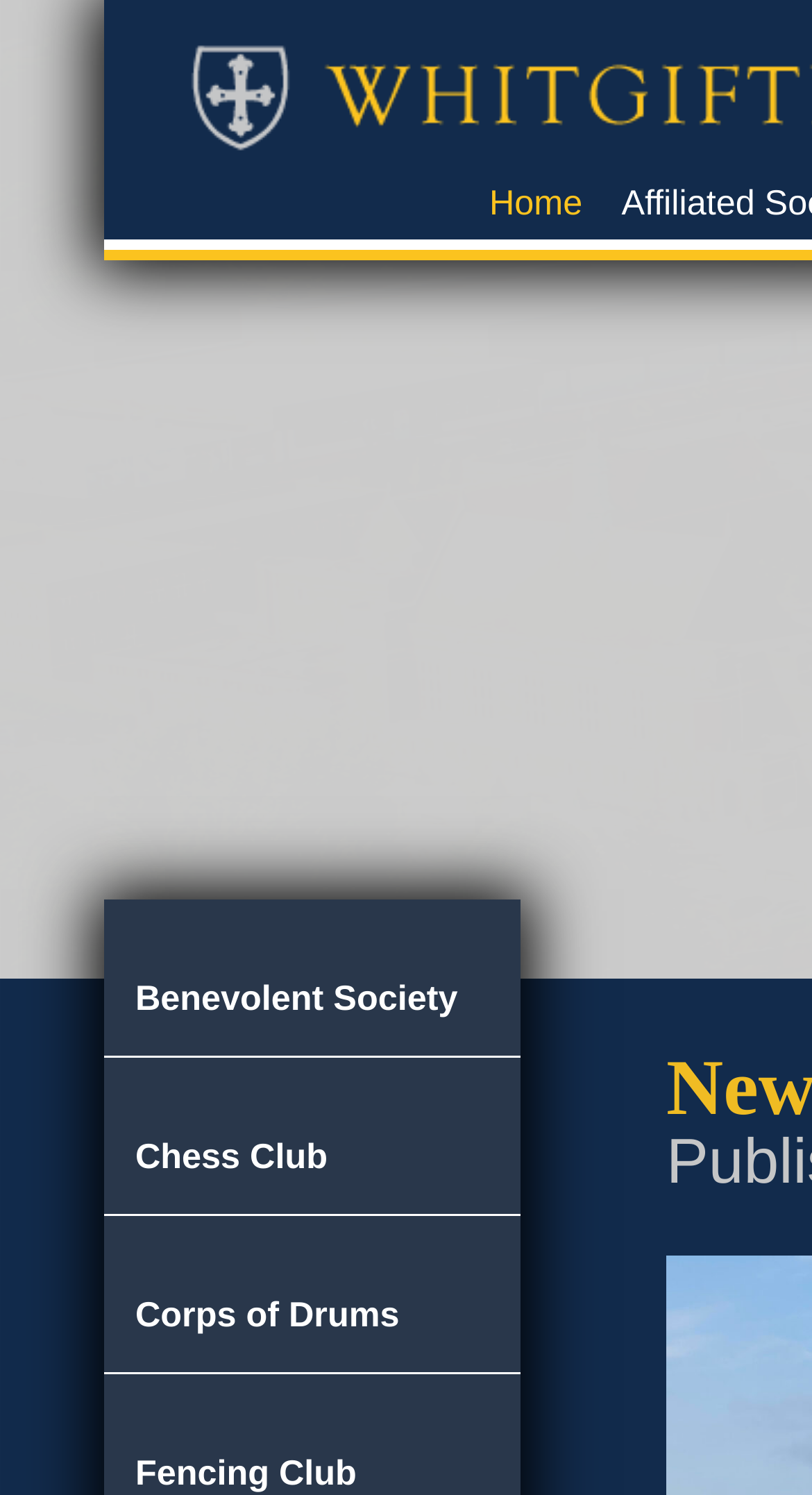Given the following UI element description: "Corps of Drums", find the bounding box coordinates in the webpage screenshot.

[0.128, 0.813, 0.641, 0.918]